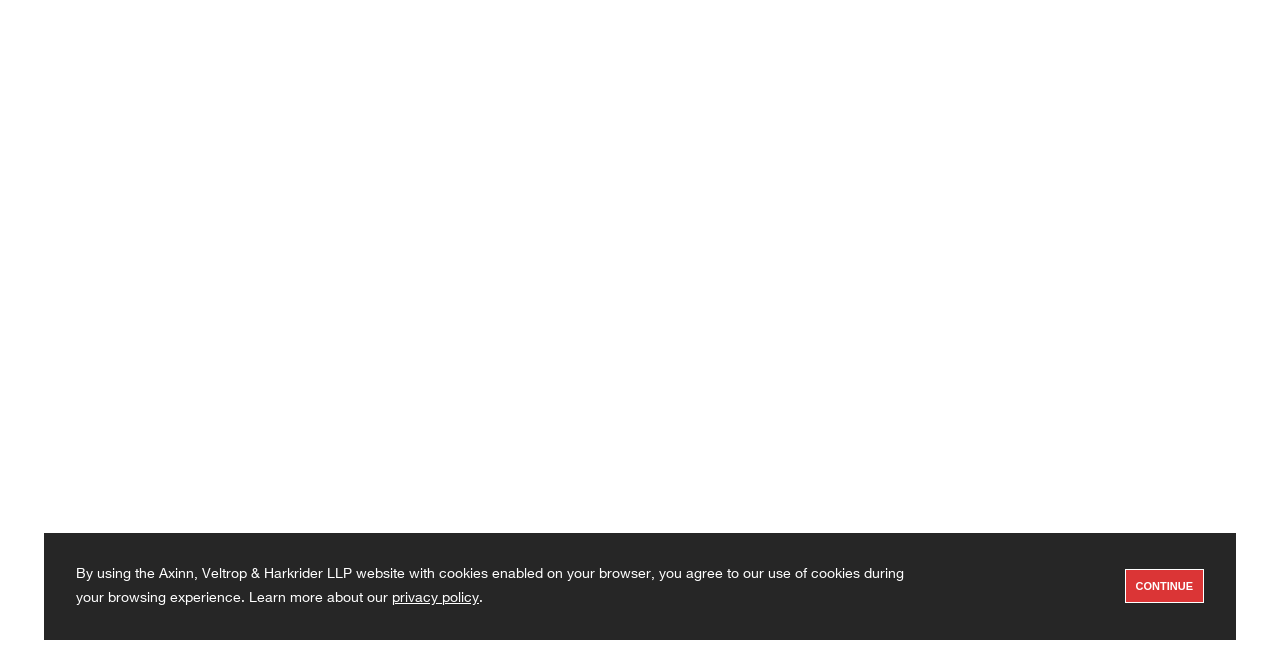Please specify the bounding box coordinates in the format (top-left x, top-left y, bottom-right x, bottom-right y), with values ranging from 0 to 1. Identify the bounding box for the UI component described as follows: Continue

[0.879, 0.872, 0.941, 0.924]